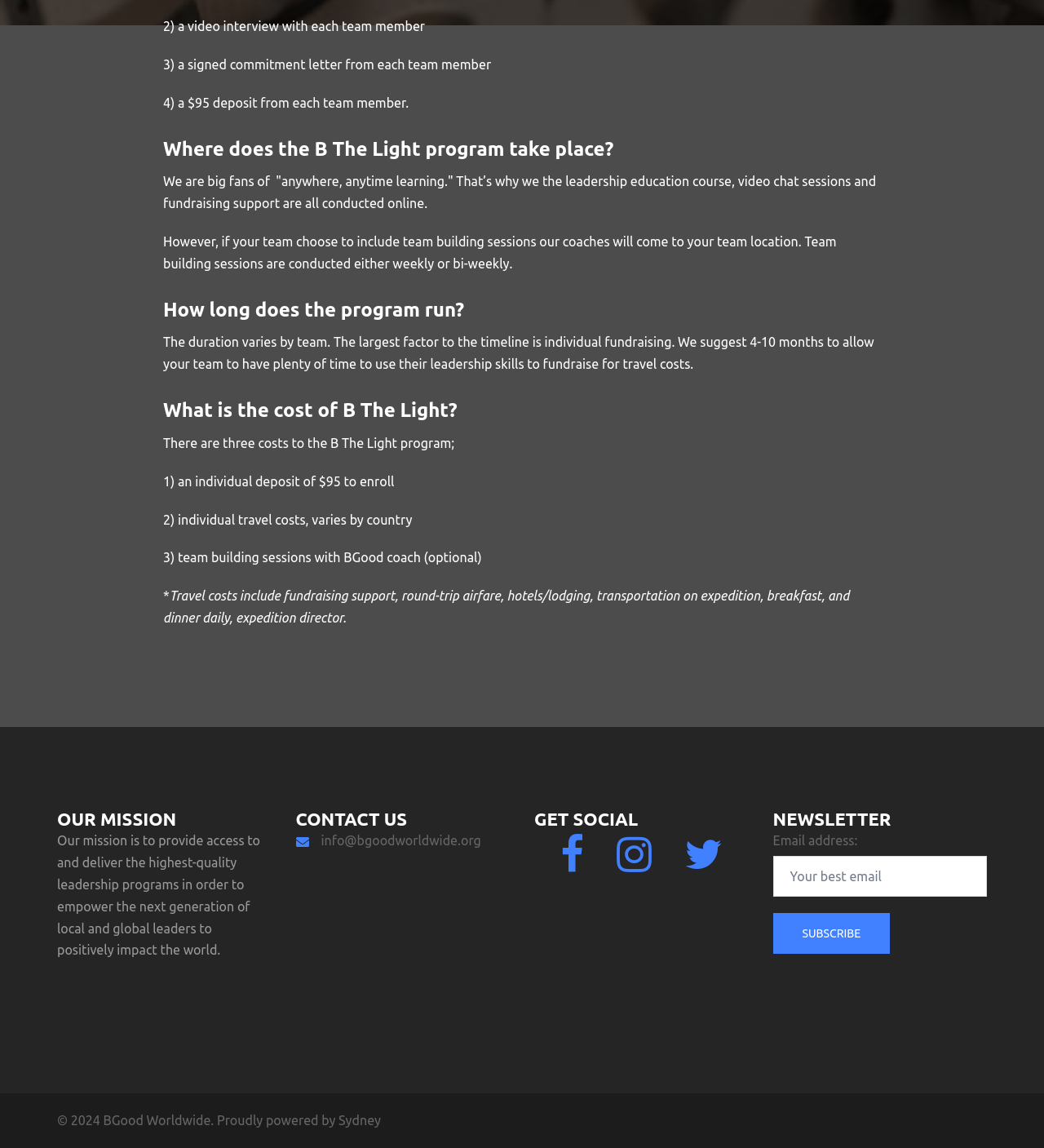Answer succinctly with a single word or phrase:
What is the mission of BGood Worldwide?

Empower next generation leaders